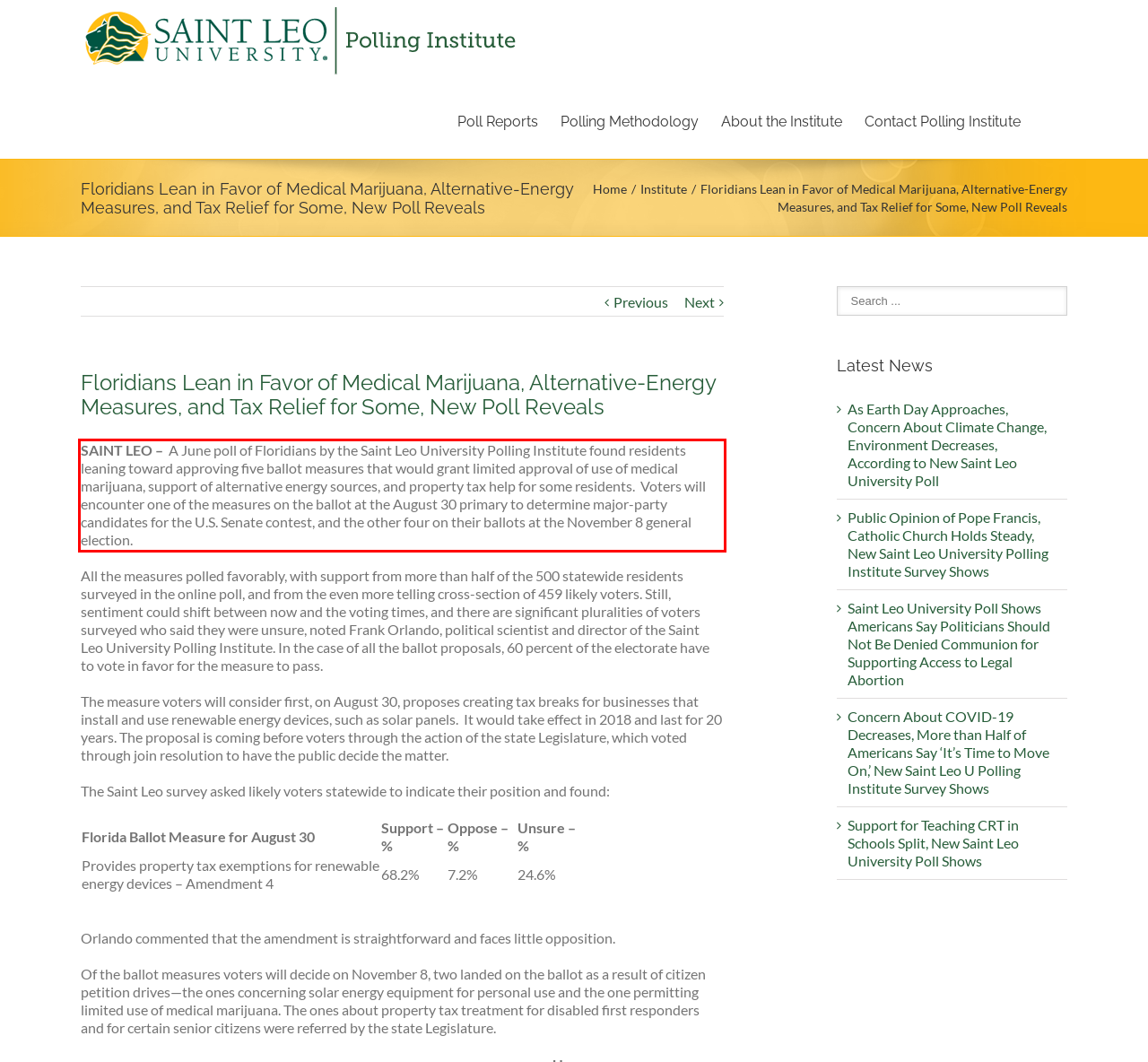Given a webpage screenshot with a red bounding box, perform OCR to read and deliver the text enclosed by the red bounding box.

SAINT LEO – A June poll of Floridians by the Saint Leo University Polling Institute found residents leaning toward approving five ballot measures that would grant limited approval of use of medical marijuana, support of alternative energy sources, and property tax help for some residents. Voters will encounter one of the measures on the ballot at the August 30 primary to determine major-party candidates for the U.S. Senate contest, and the other four on their ballots at the November 8 general election.